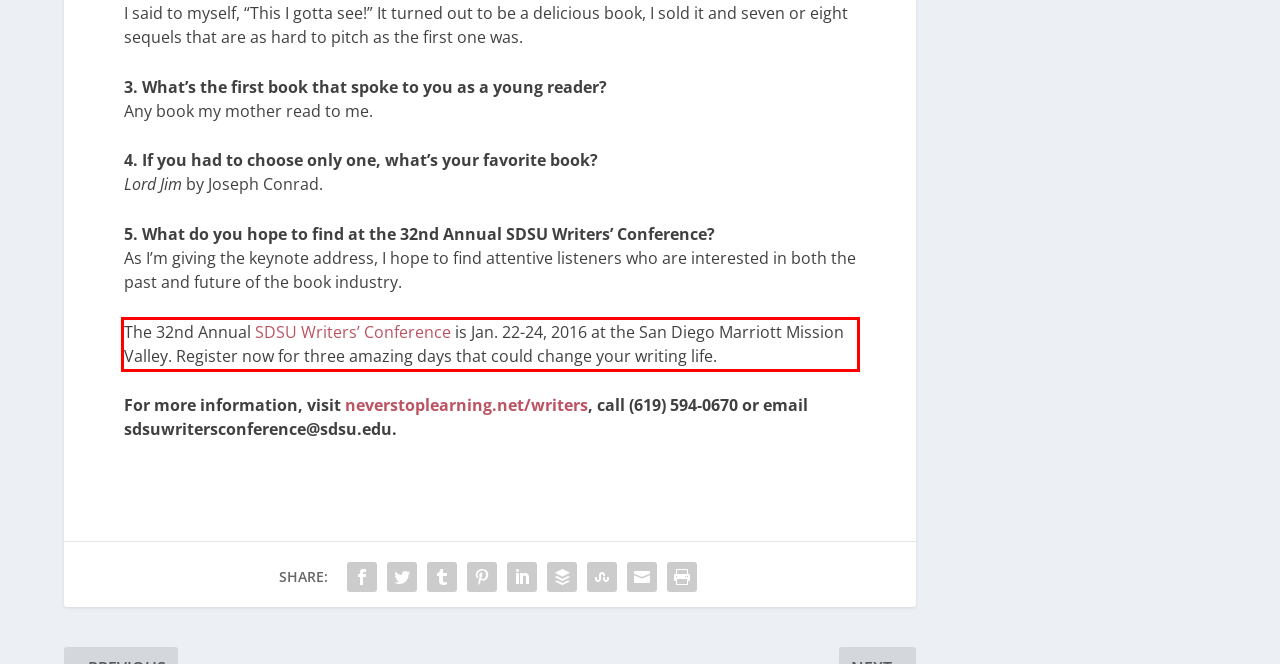Using the webpage screenshot, recognize and capture the text within the red bounding box.

The 32nd Annual SDSU Writers’ Conference is Jan. 22-24, 2016 at the San Diego Marriott Mission Valley. Register now for three amazing days that could change your writing life.